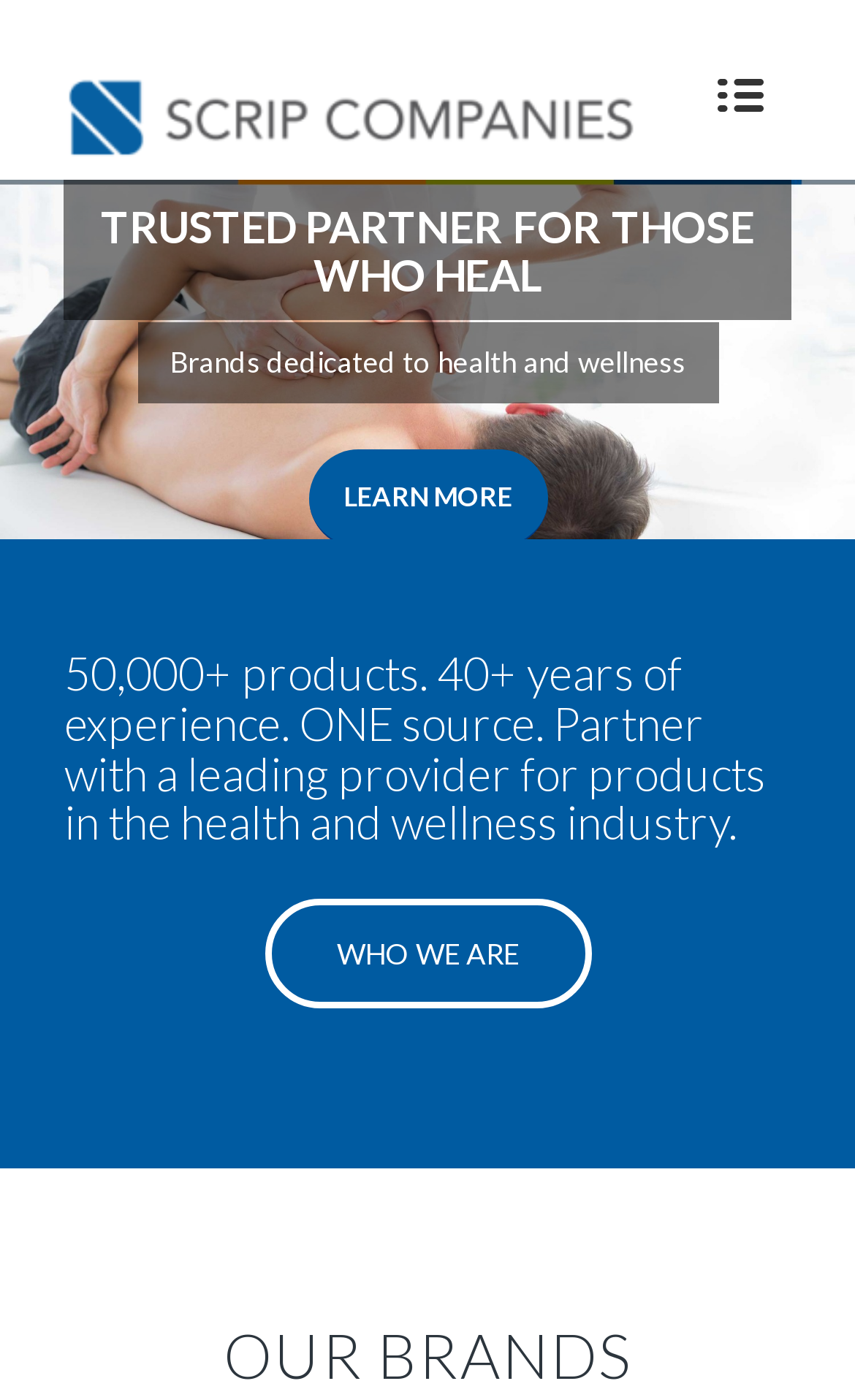Please analyze the image and give a detailed answer to the question:
How many products are available on this website?

I found this information in the heading element that says '50,000+ products. 40+ years of experience. ONE source. Partner with a leading provider for products in the health and wellness industry.'